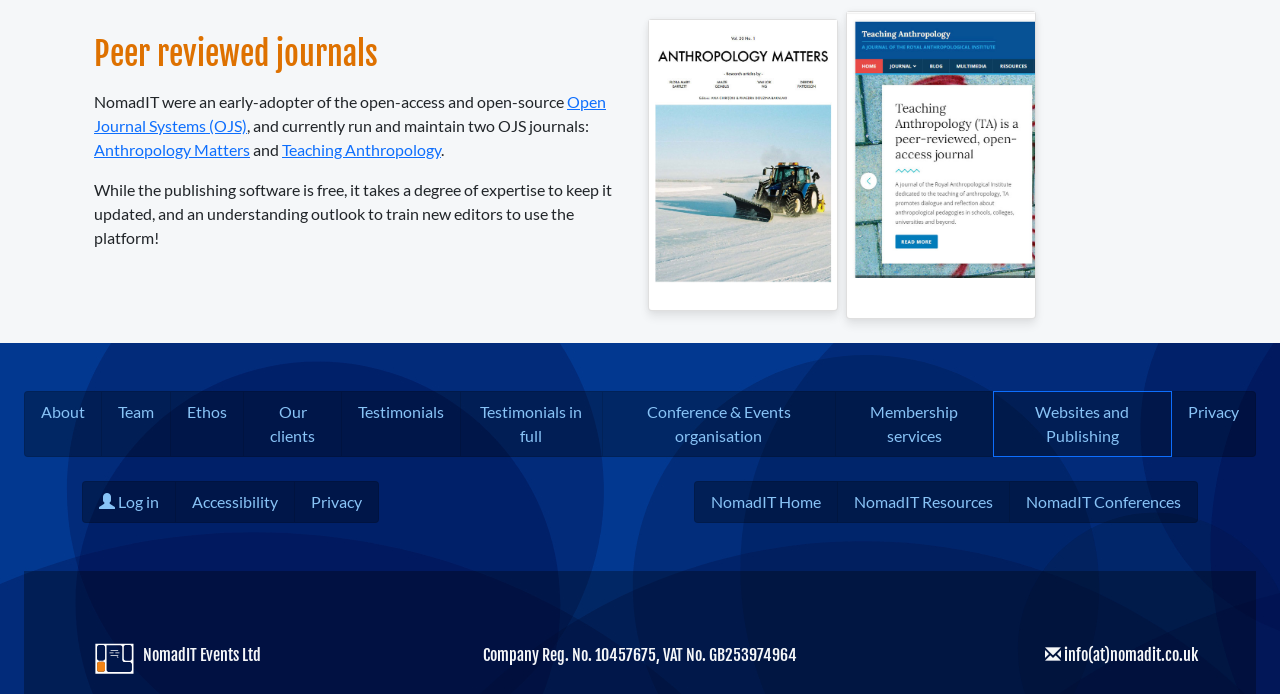Please indicate the bounding box coordinates of the element's region to be clicked to achieve the instruction: "Visit Anthropology Matters Journal". Provide the coordinates as four float numbers between 0 and 1, i.e., [left, top, right, bottom].

[0.507, 0.03, 0.654, 0.446]